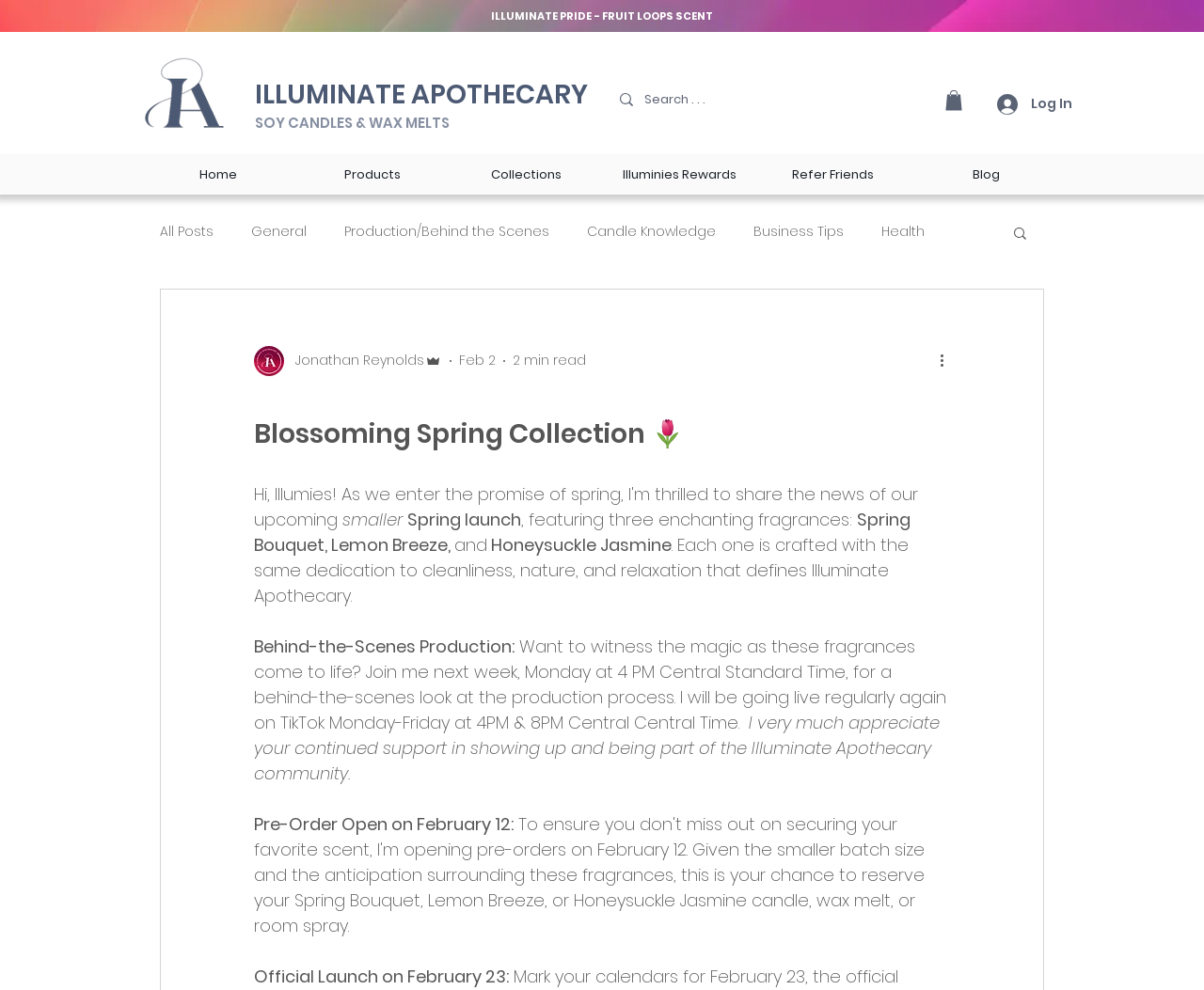Please find the bounding box coordinates of the element that must be clicked to perform the given instruction: "Pre-order the Spring collection". The coordinates should be four float numbers from 0 to 1, i.e., [left, top, right, bottom].

[0.211, 0.82, 0.427, 0.844]